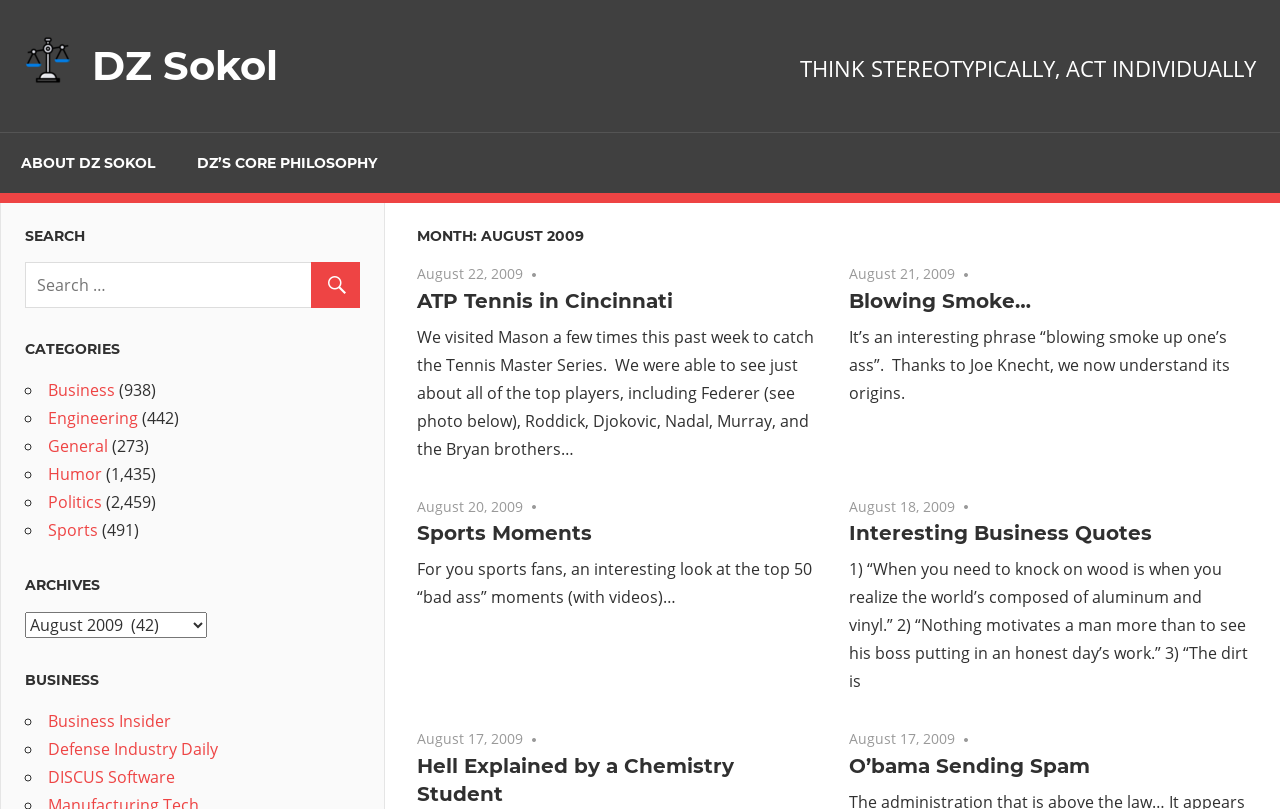What is the main topic of the article on August 22, 2009?
From the image, provide a succinct answer in one word or a short phrase.

ATP Tennis in Cincinnati